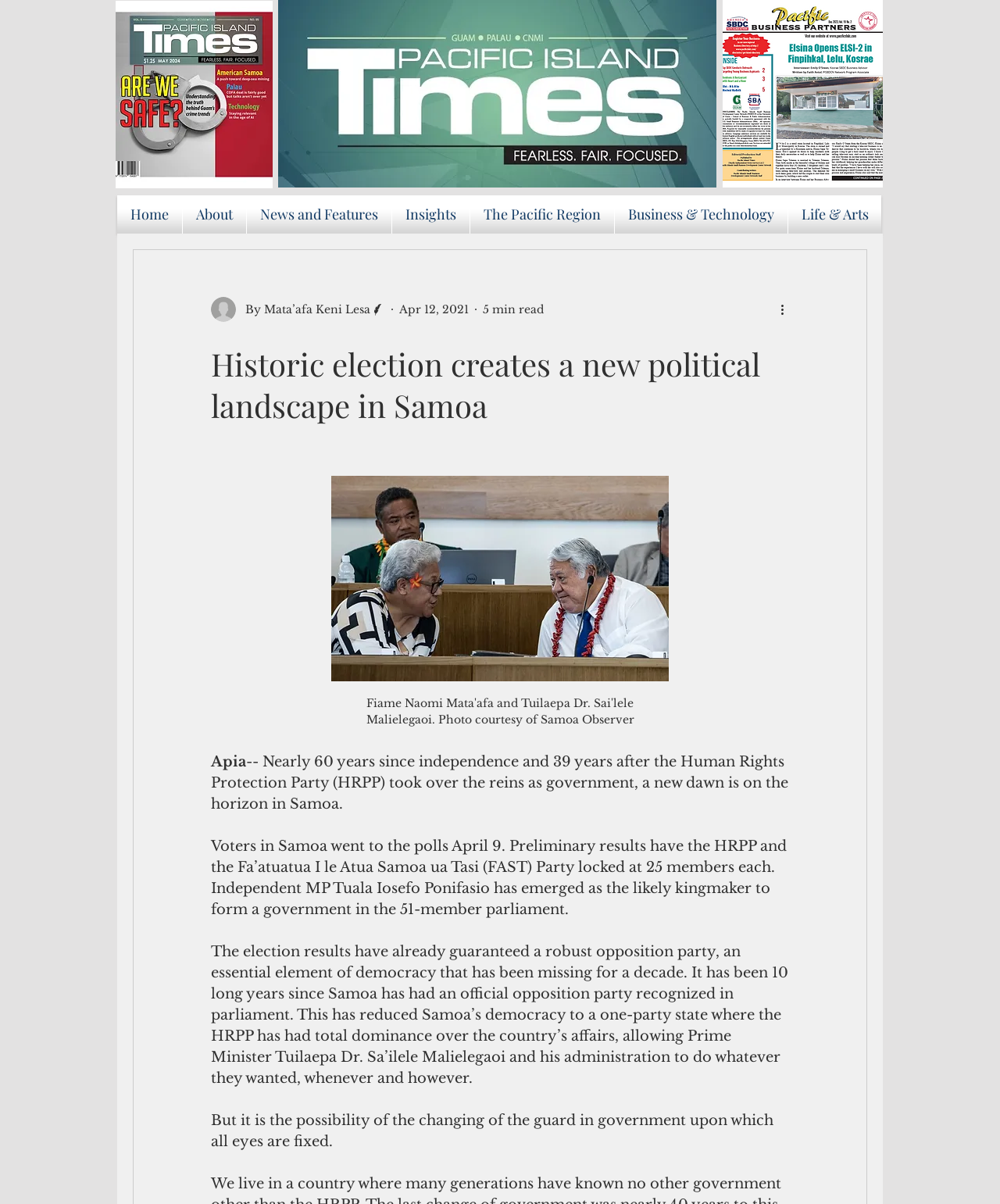Using details from the image, please answer the following question comprehensively:
What is the name of the writer of the article?

I found this answer by reading the generic text in the webpage, specifically the sentence 'By Mata’afa Keni Lesa'.